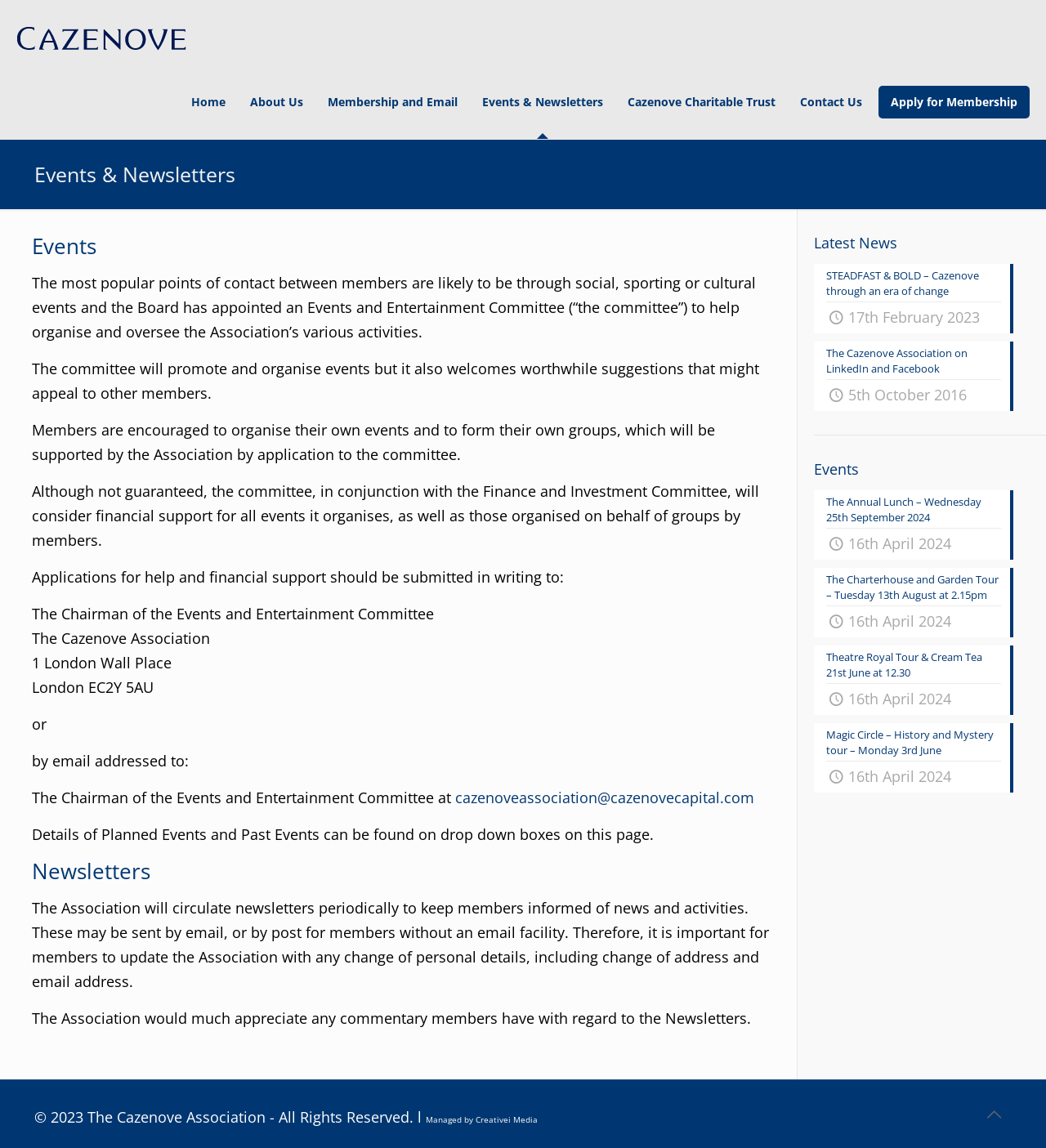What is the address of The Cazenove Association? Based on the screenshot, please respond with a single word or phrase.

1 London Wall Place